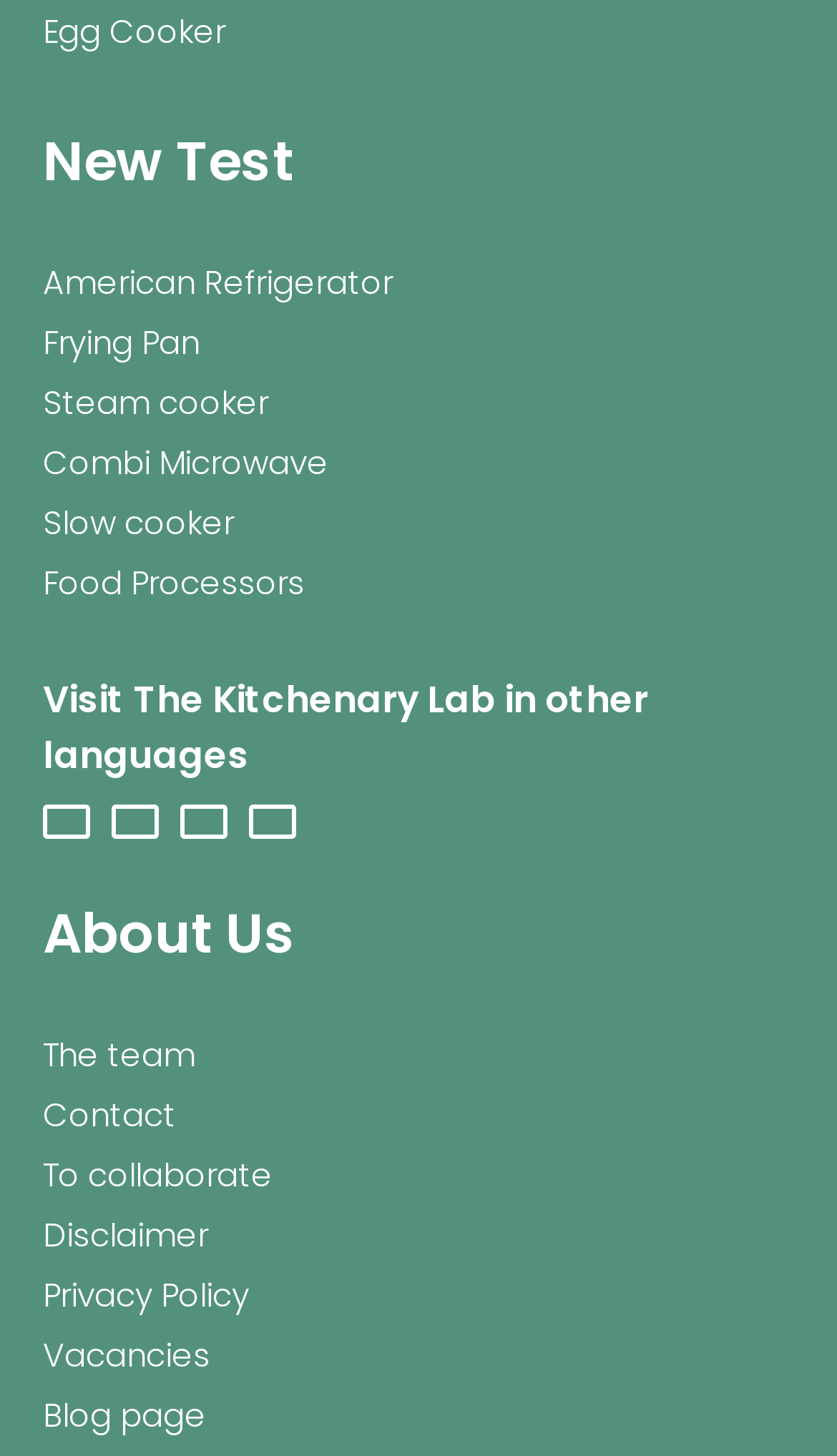Identify the bounding box coordinates for the UI element that matches this description: "American Refrigerator".

[0.051, 0.179, 0.469, 0.21]